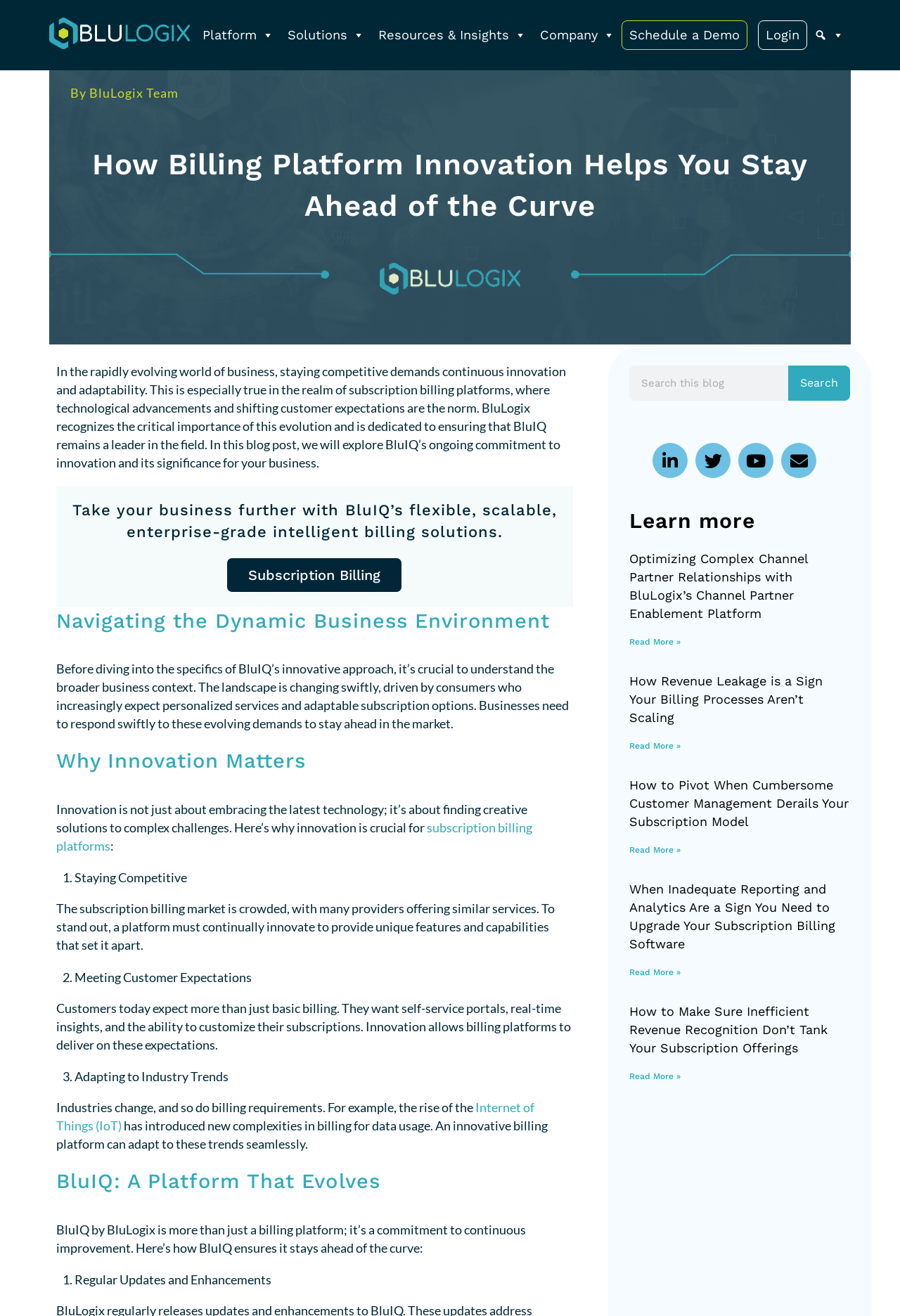Locate the primary headline on the webpage and provide its text.

How Billing Platform Innovation Helps You Stay Ahead of the Curve